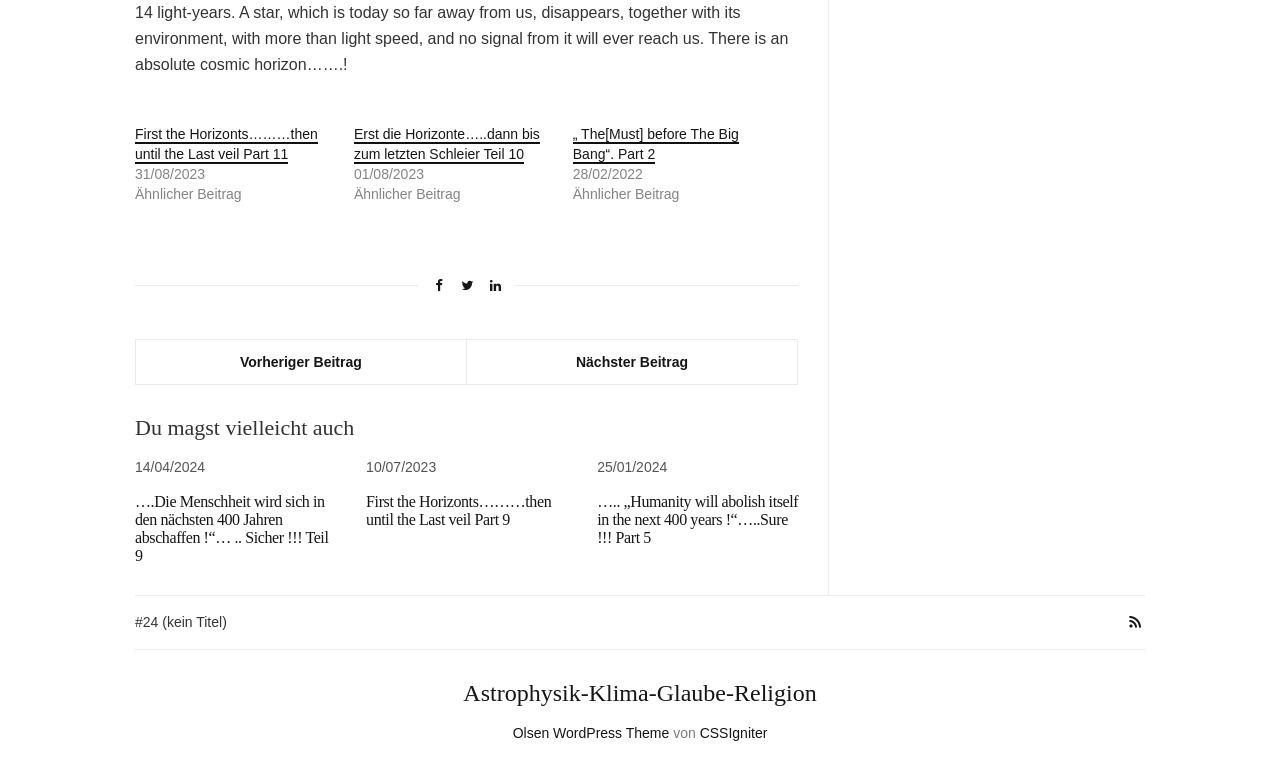Locate the bounding box coordinates of the area to click to fulfill this instruction: "Go to the next post". The bounding box should be presented as four float numbers between 0 and 1, in the order [left, top, right, bottom].

[0.365, 0.438, 0.623, 0.495]